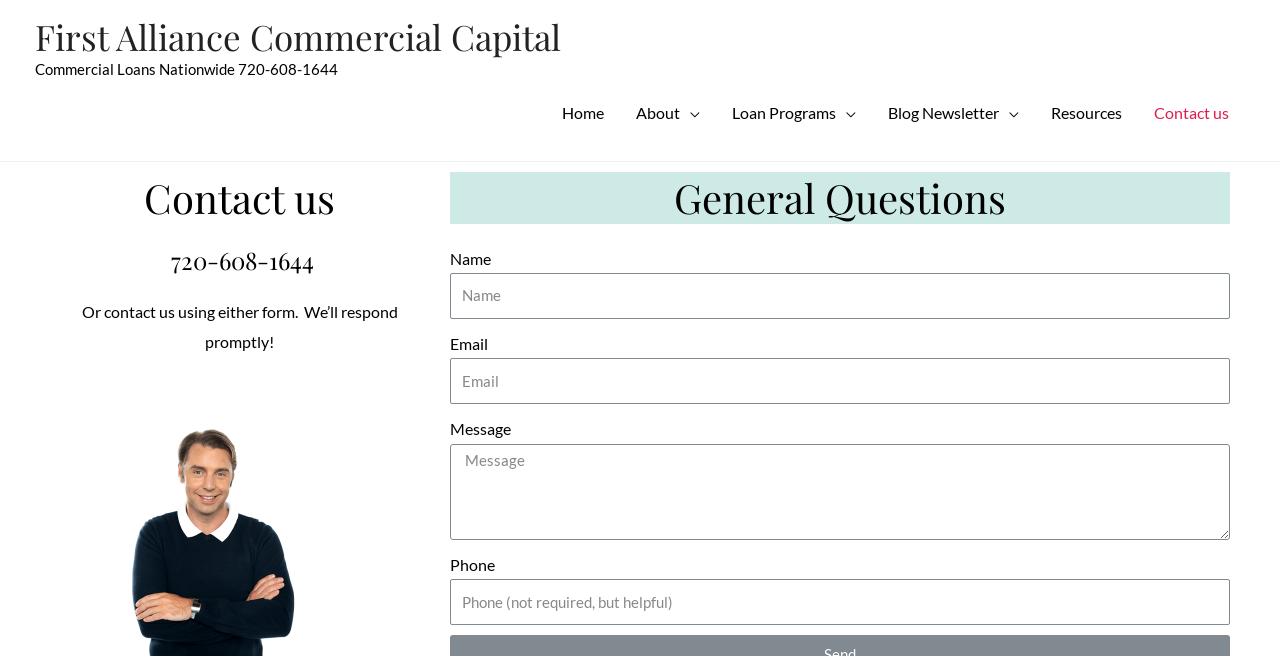Find the bounding box coordinates of the UI element according to this description: "parent_node: Message name="form_fields[message]" placeholder="Message"".

[0.352, 0.676, 0.961, 0.823]